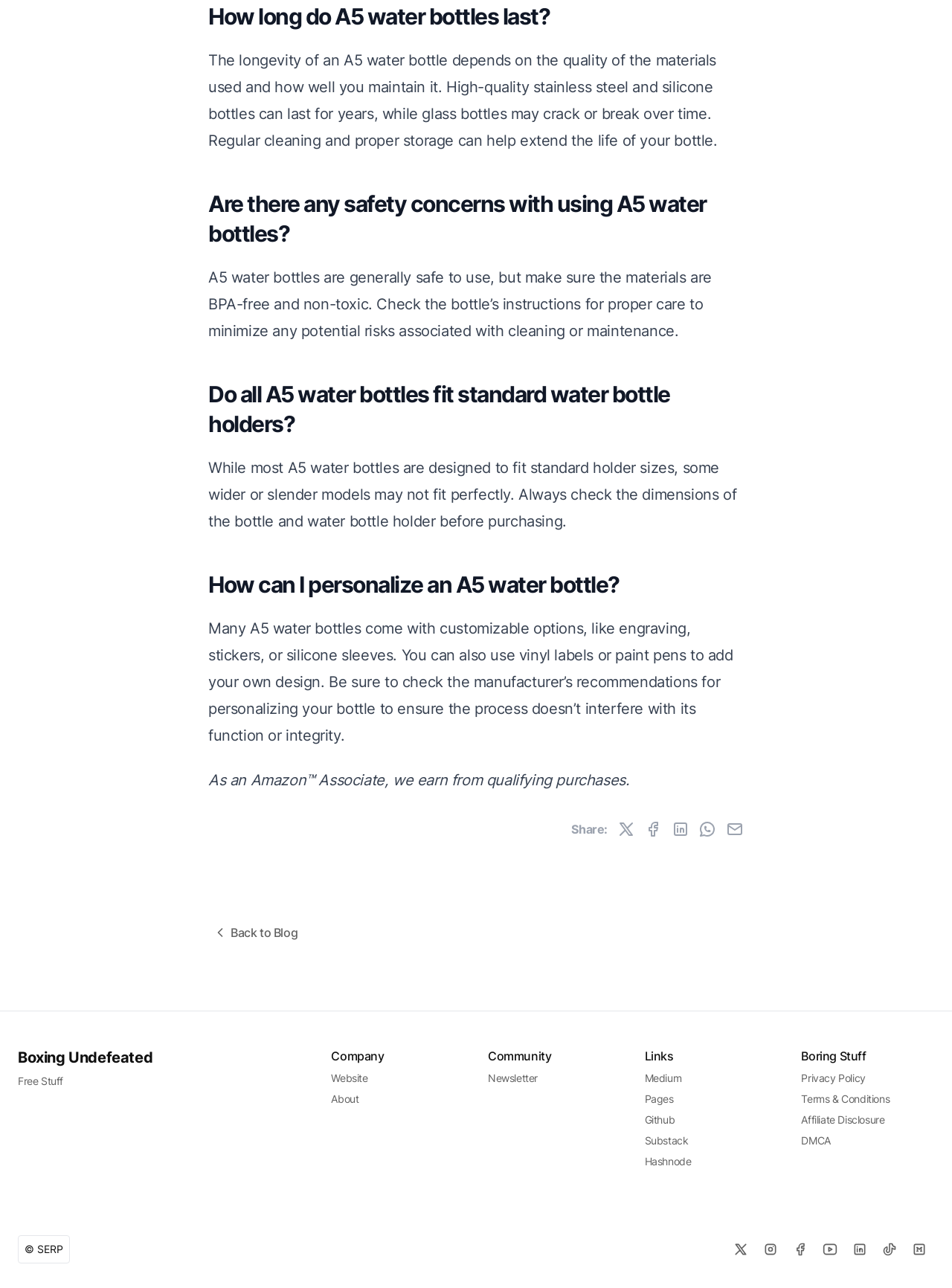Specify the bounding box coordinates for the region that must be clicked to perform the given instruction: "Follow on Instagram".

[0.794, 0.958, 0.825, 0.981]